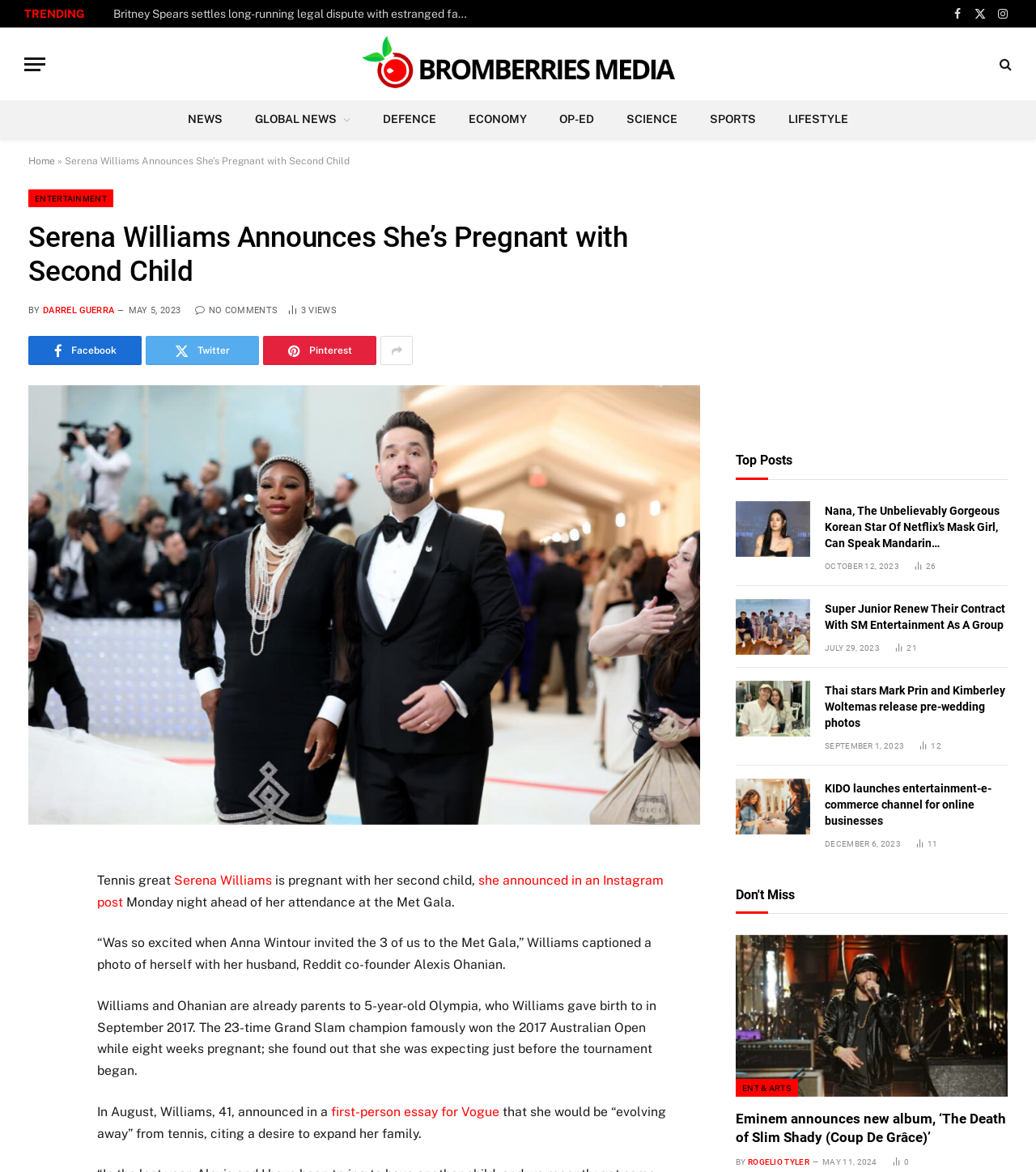Can you specify the bounding box coordinates for the region that should be clicked to fulfill this instruction: "Share the article on Facebook".

[0.027, 0.758, 0.057, 0.784]